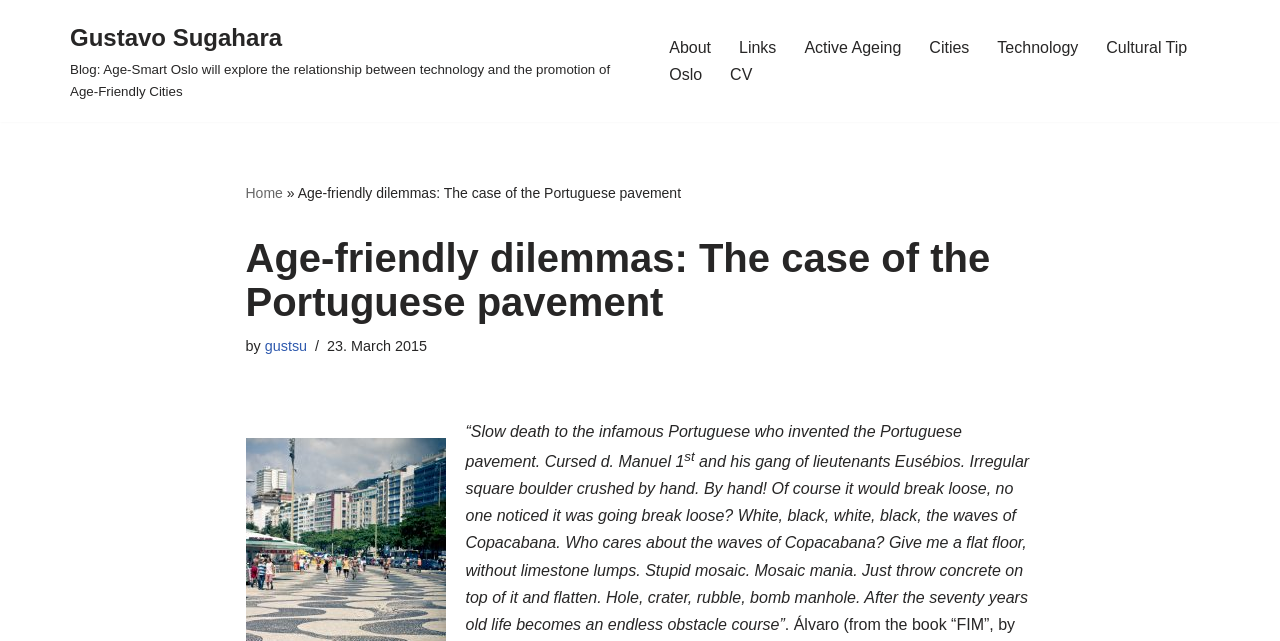Pinpoint the bounding box coordinates of the area that should be clicked to complete the following instruction: "Skip to content". The coordinates must be given as four float numbers between 0 and 1, i.e., [left, top, right, bottom].

[0.0, 0.05, 0.023, 0.081]